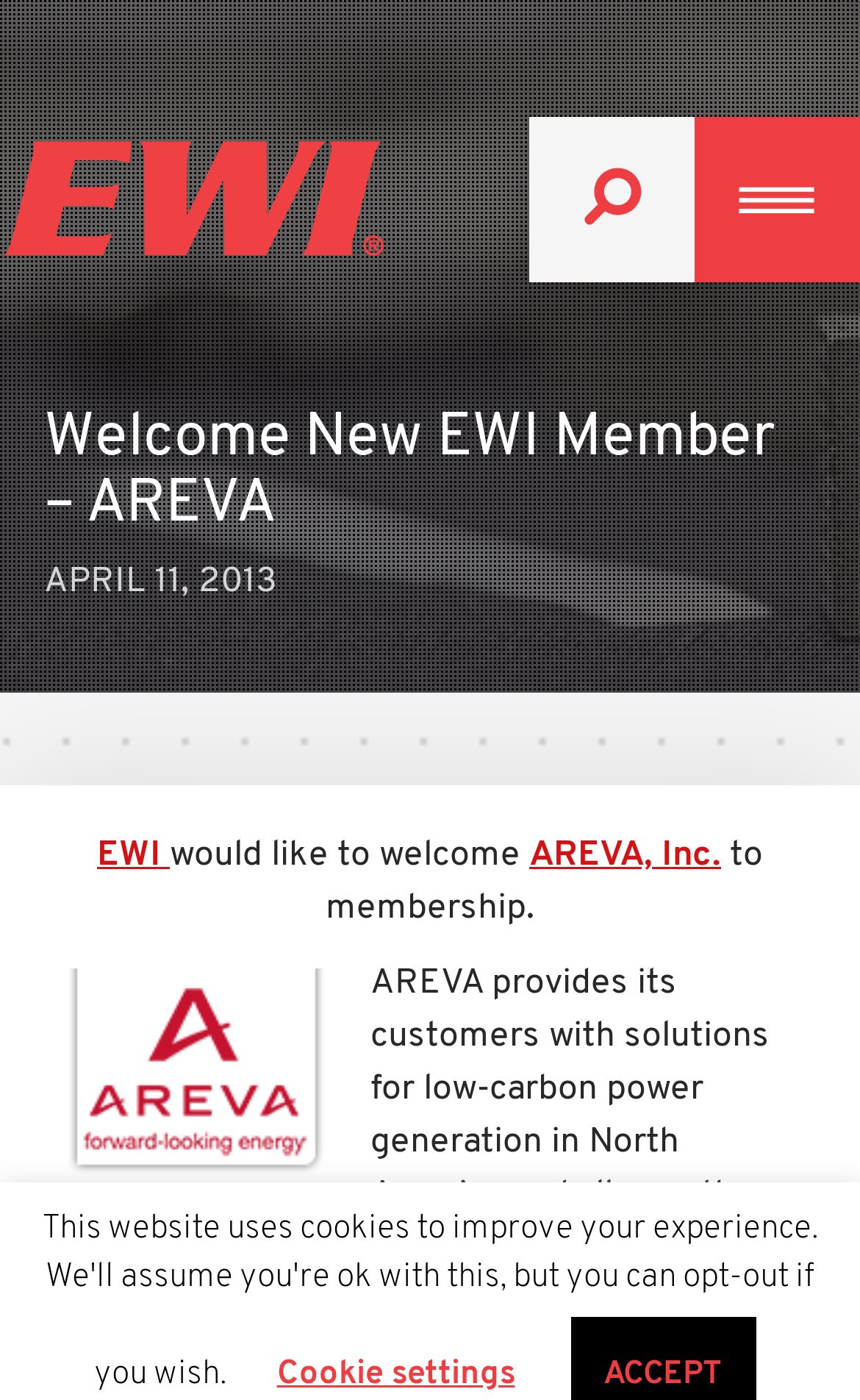Provide a short answer using a single word or phrase for the following question: 
What is the purpose of the textbox?

SEARCH SITE